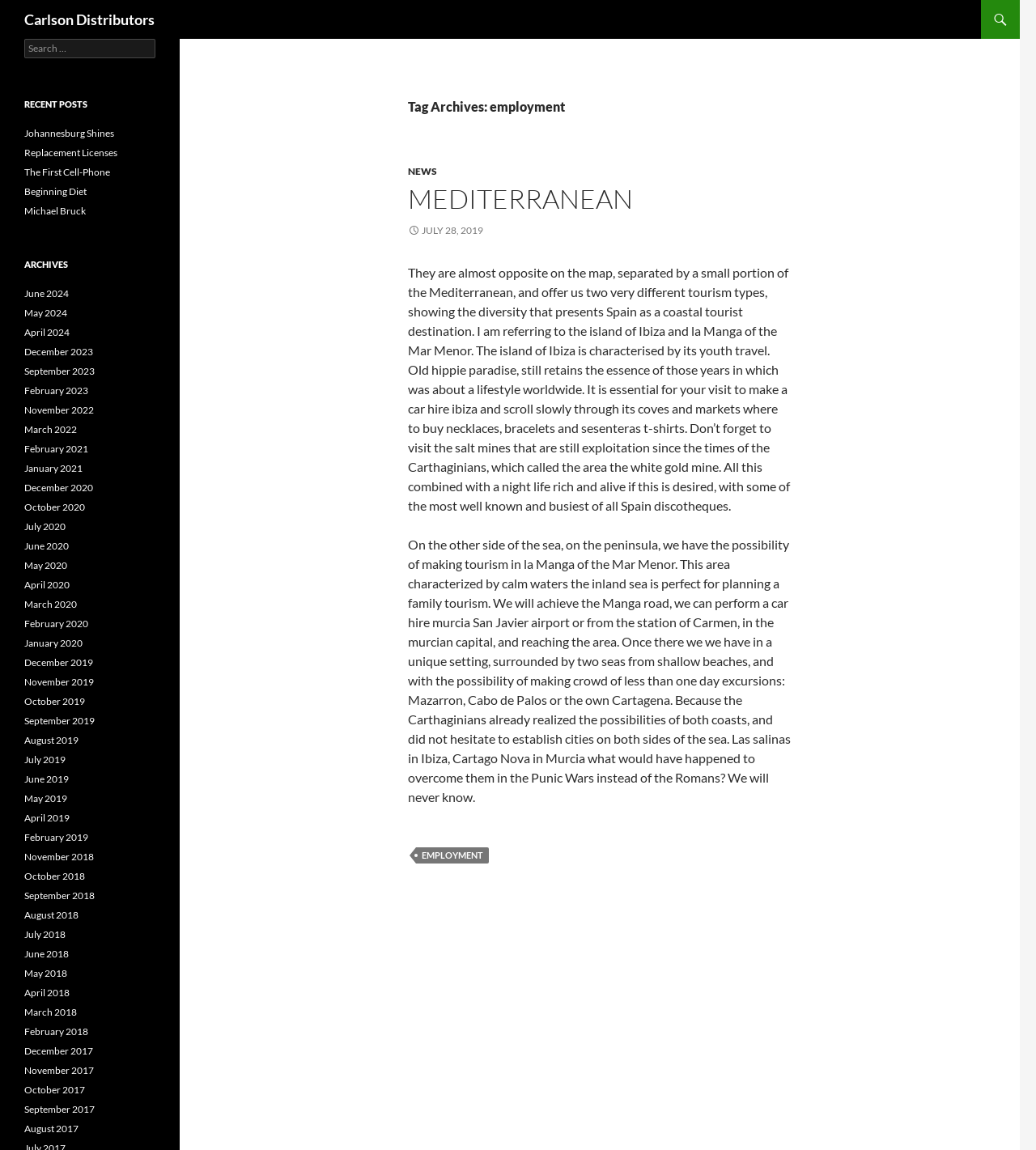Can you determine the bounding box coordinates of the area that needs to be clicked to fulfill the following instruction: "Read recent post 'Johannesburg Shines'"?

[0.023, 0.11, 0.11, 0.121]